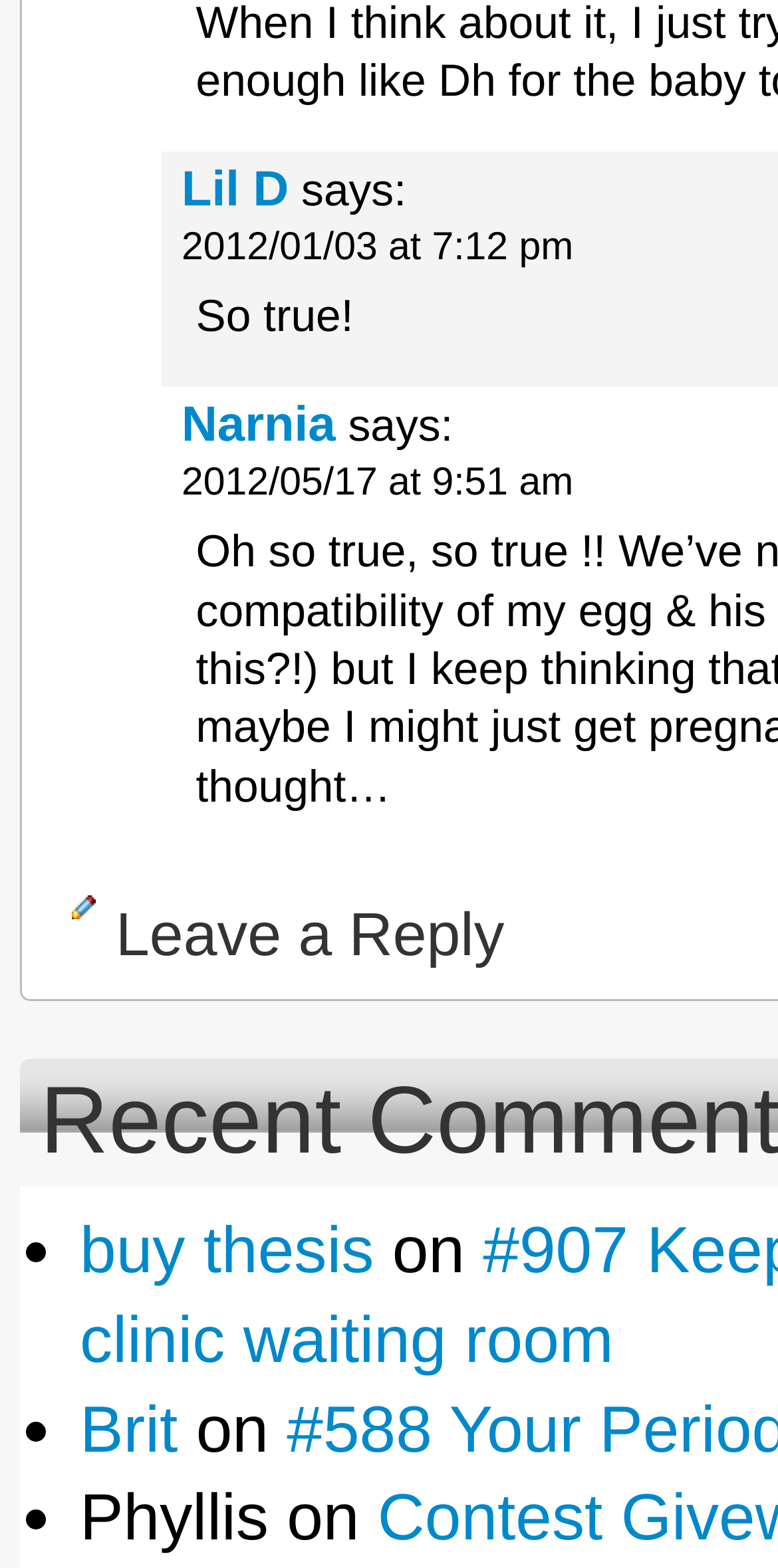Determine the bounding box for the HTML element described here: "buy thesis". The coordinates should be given as [left, top, right, bottom] with each number being a float between 0 and 1.

[0.103, 0.732, 0.481, 0.779]